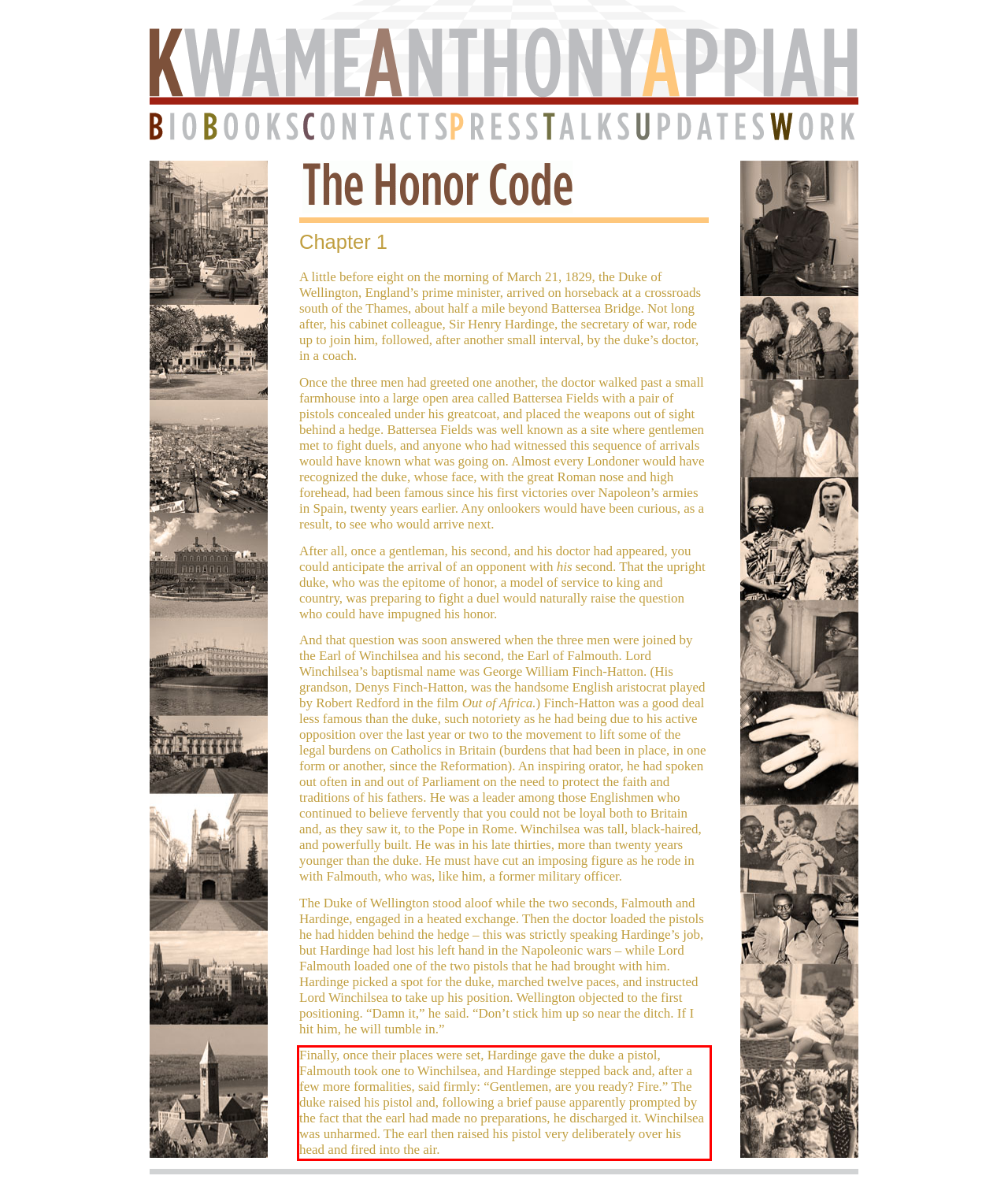View the screenshot of the webpage and identify the UI element surrounded by a red bounding box. Extract the text contained within this red bounding box.

Finally, once their places were set, Hardinge gave the duke a pistol, Falmouth took one to Winchilsea, and Hardinge stepped back and, after a few more formalities, said firmly: “Gentlemen, are you ready? Fire.” The duke raised his pistol and, following a brief pause apparently prompted by the fact that the earl had made no preparations, he discharged it. Winchilsea was unharmed. The earl then raised his pistol very deliberately over his head and fired into the air.